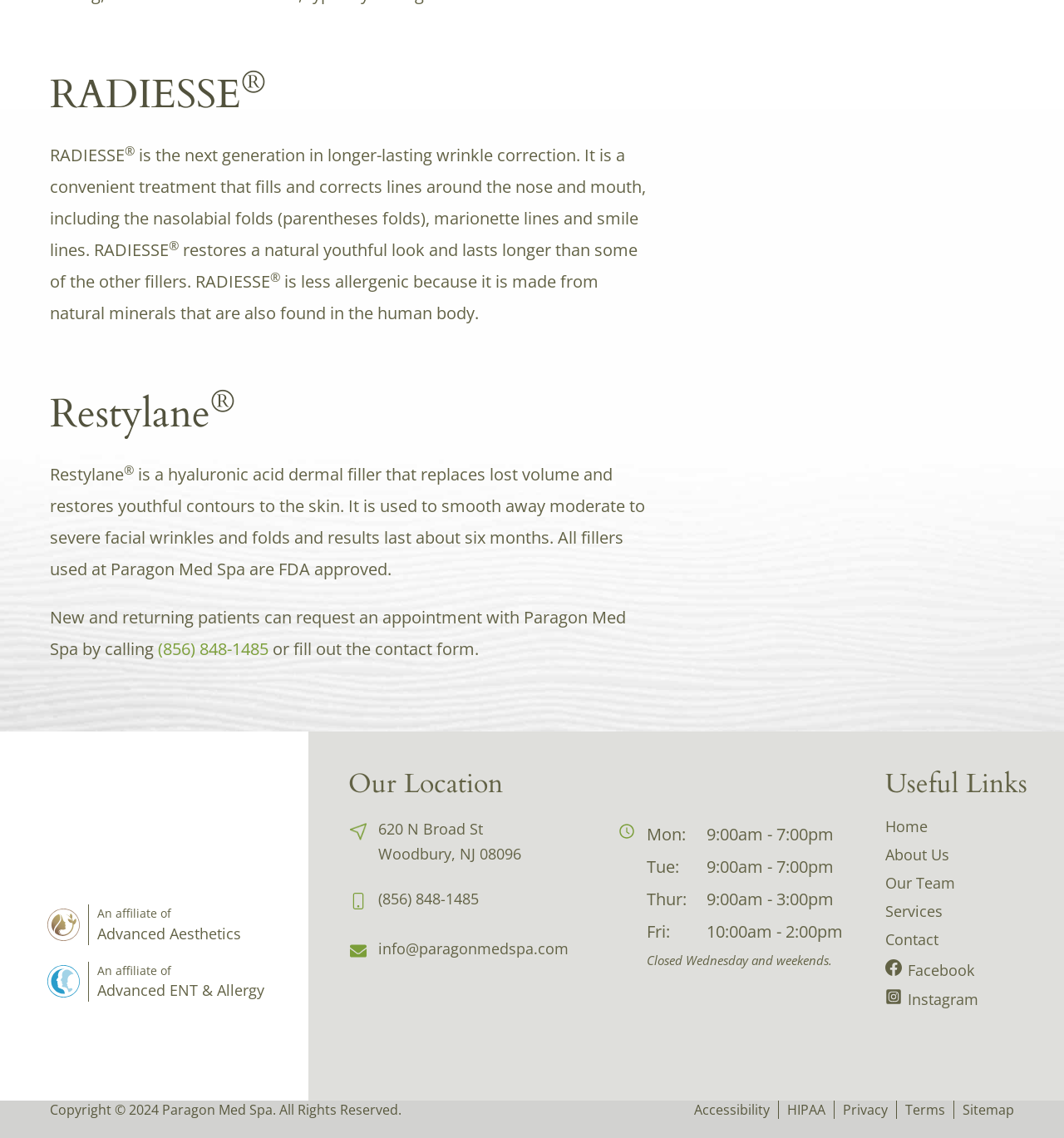Locate the bounding box coordinates of the element to click to perform the following action: 'View the location on the map'. The coordinates should be given as four float values between 0 and 1, in the form of [left, top, right, bottom].

[0.355, 0.72, 0.49, 0.759]